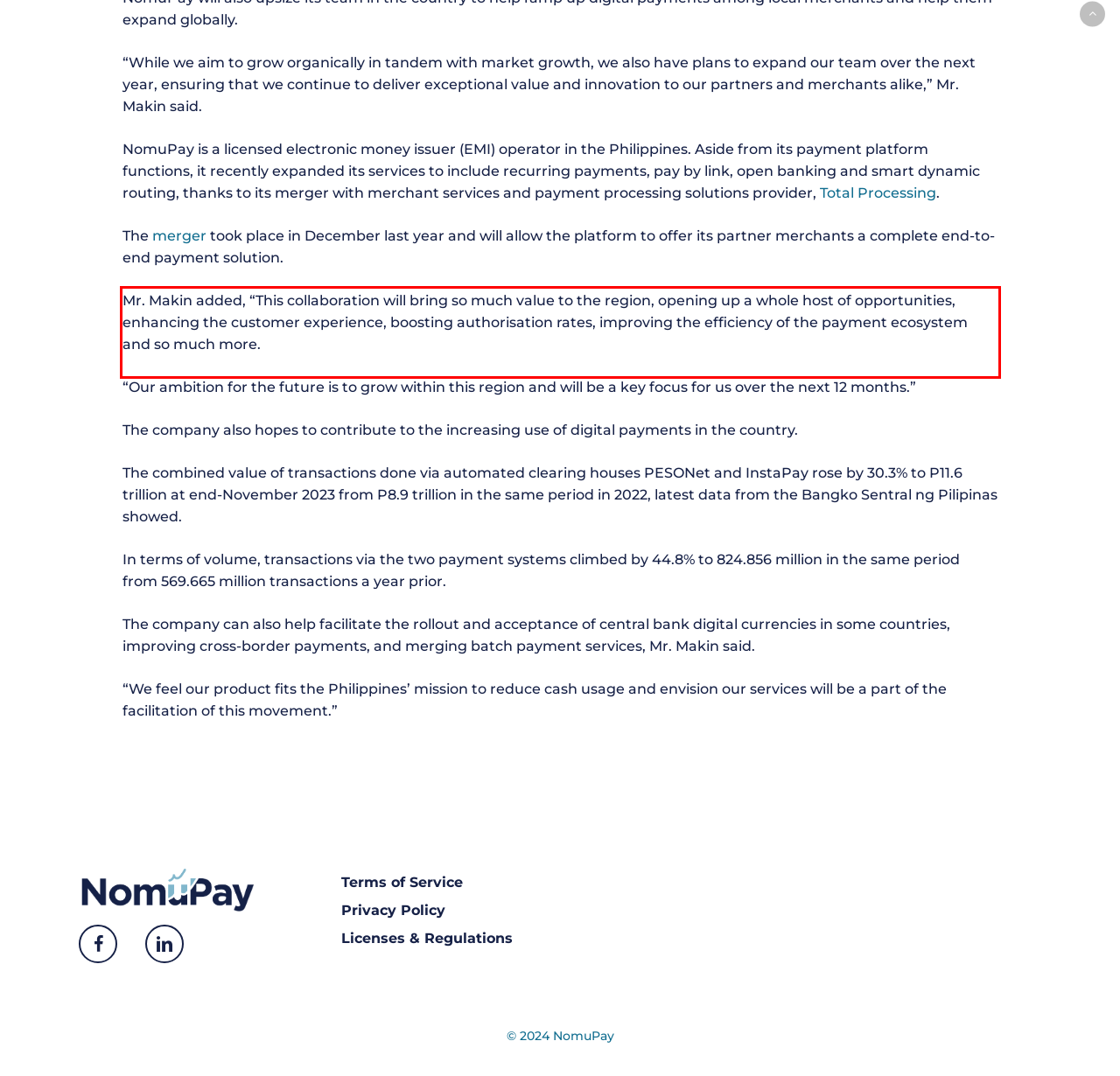You are presented with a webpage screenshot featuring a red bounding box. Perform OCR on the text inside the red bounding box and extract the content.

Mr. Makin added, “This collaboration will bring so much value to the region, opening up a whole host of opportunities, enhancing the customer experience, boosting authorisation rates, improving the efficiency of the payment ecosystem and so much more.